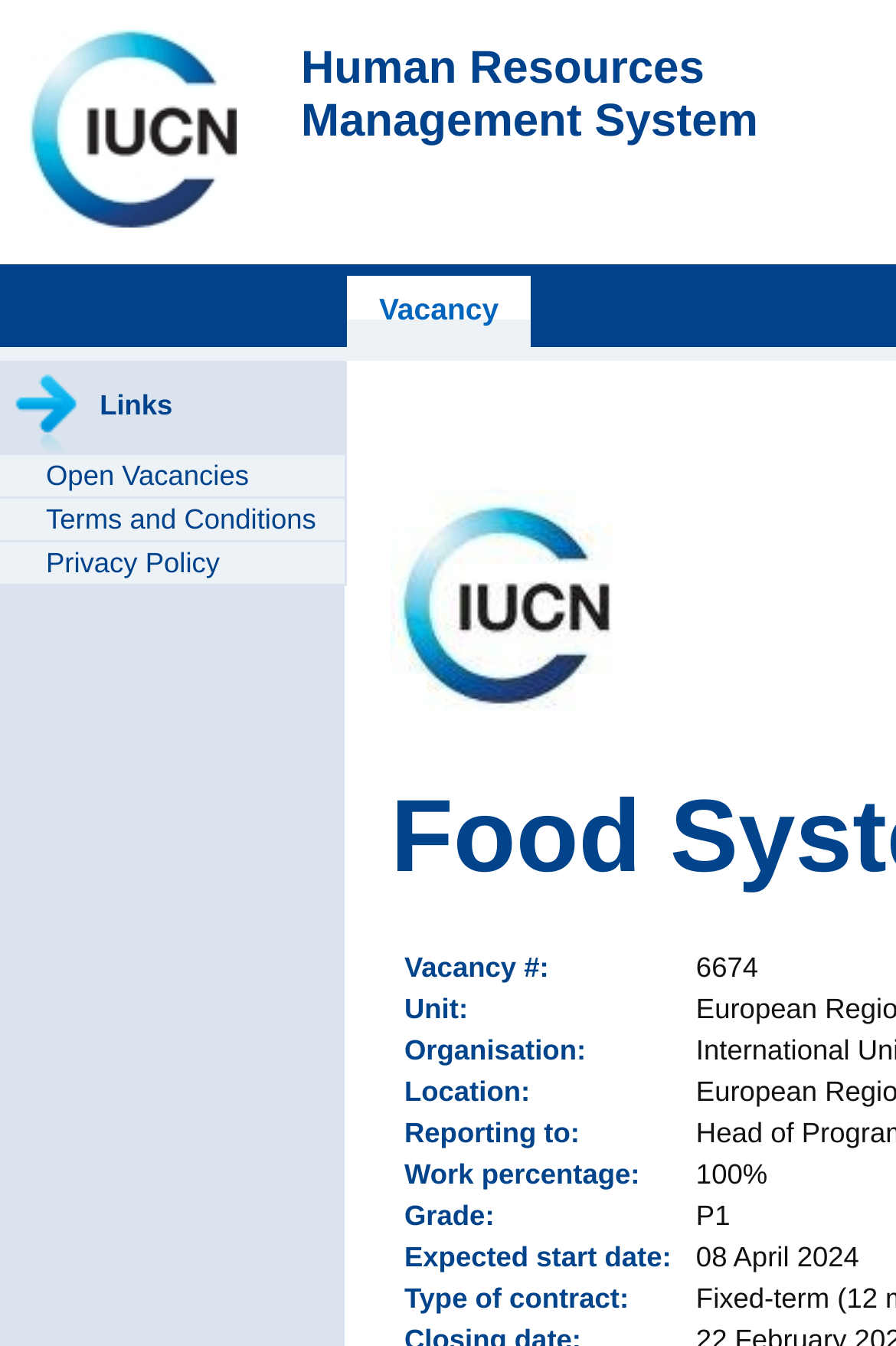How many links are present in the top navigation bar?
Look at the image and respond with a one-word or short-phrase answer.

4